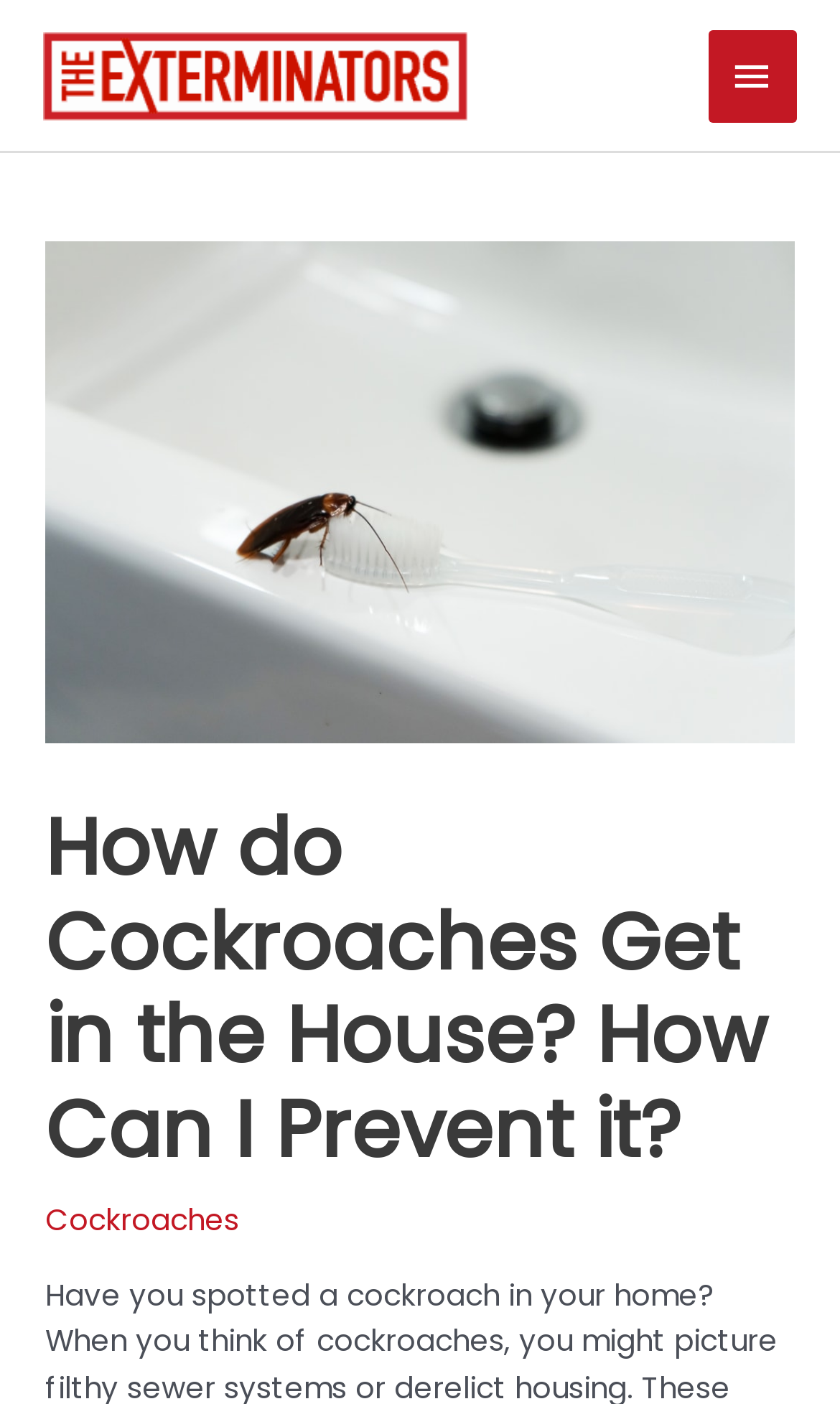Describe every aspect of the webpage in a detailed manner.

The webpage is about cockroaches and how to prevent them from getting into the house. At the top left, there is a link to "the exterminators inc pest control toronto" accompanied by an image with the same name. Below this link, there is a button labeled "Main Menu" which, when expanded, controls the primary menu. 

To the right of the button, there is a header section that spans almost the entire width of the page. Within this section, there is a large image related to the topic of cockroaches, followed by a heading that reads "How do Cockroaches Get in the House? How Can I Prevent it?" Below the heading, there is a link to "Cockroaches".